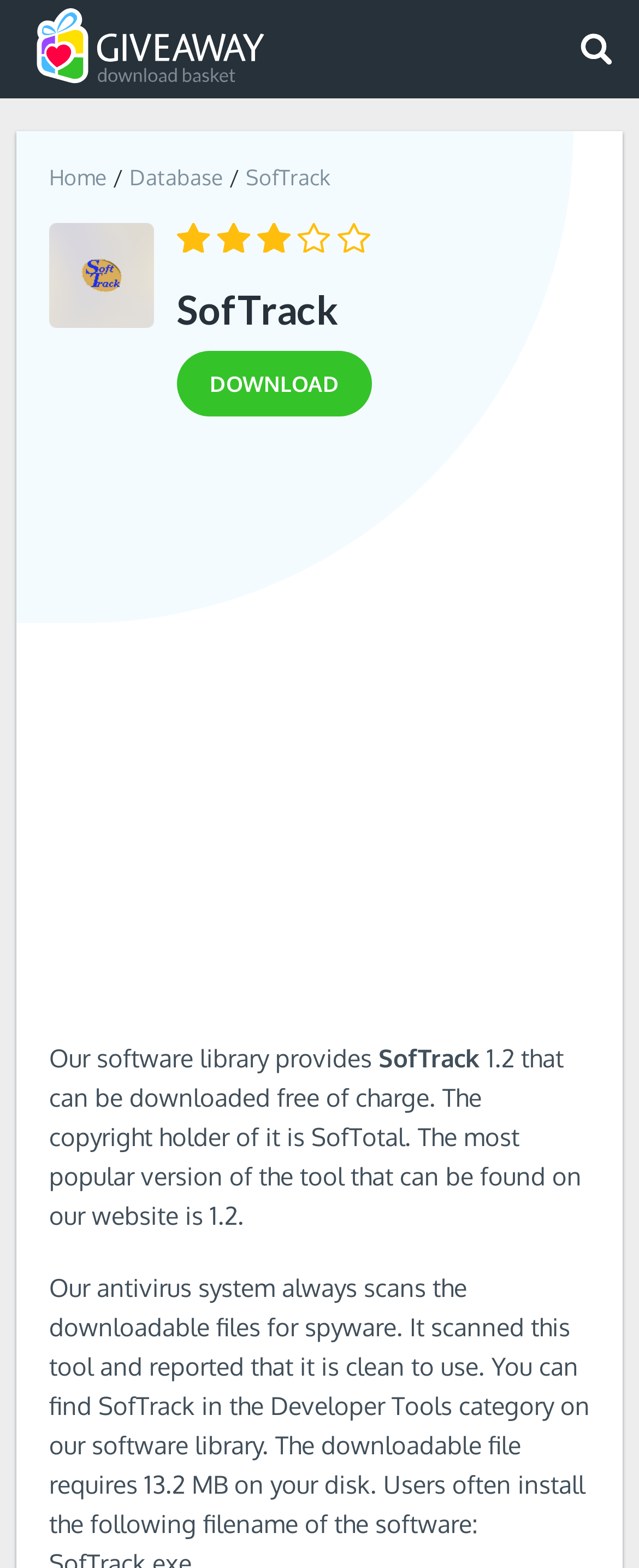What is the action that can be performed on SofTrack?
Please answer the question with as much detail and depth as you can.

I found a link element with the text 'DOWNLOAD' at coordinates [0.277, 0.224, 0.582, 0.266], which suggests that the user can download SofTrack.